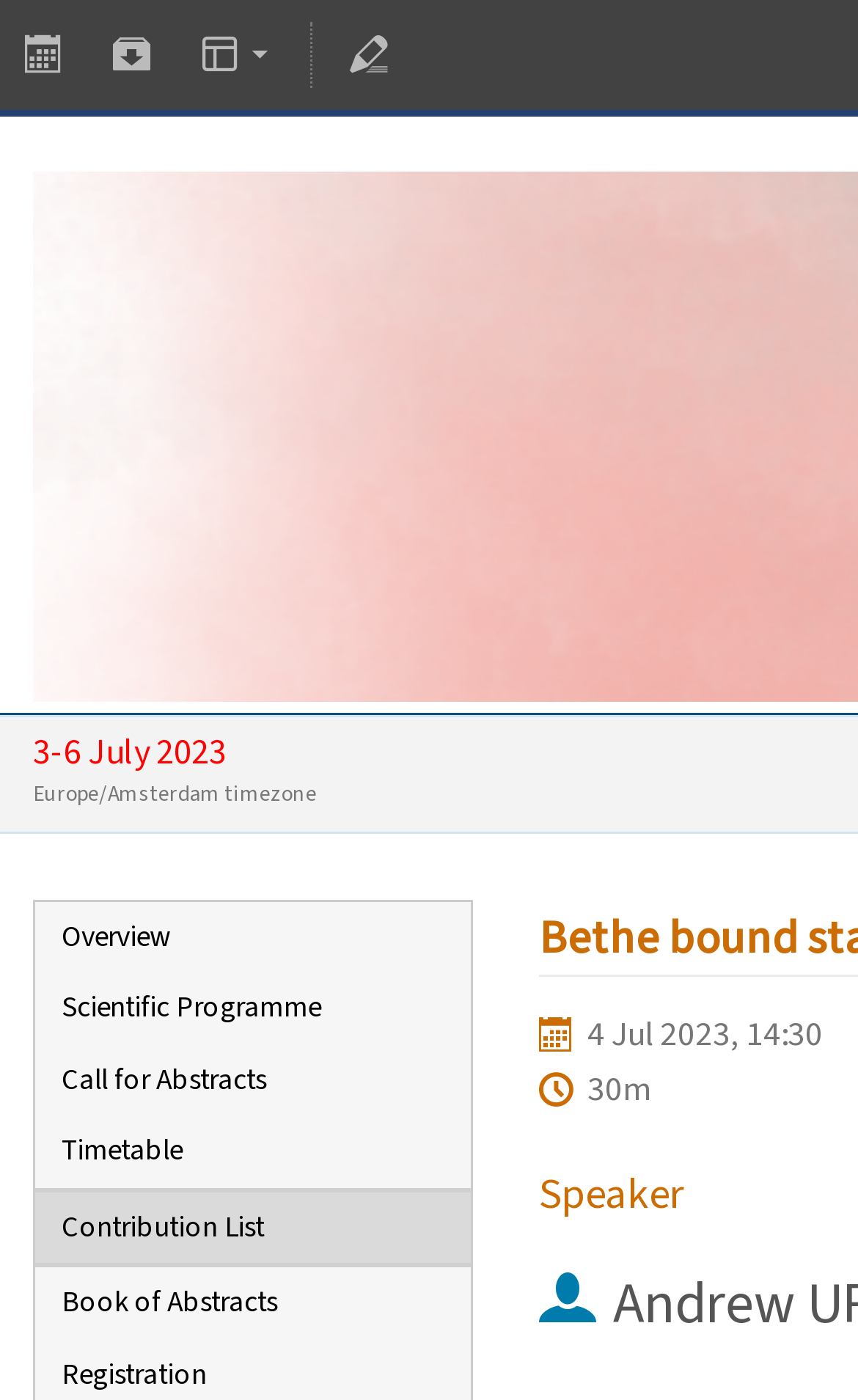Locate the bounding box coordinates of the region to be clicked to comply with the following instruction: "Click on Overview". The coordinates must be four float numbers between 0 and 1, in the form [left, top, right, bottom].

[0.041, 0.644, 0.549, 0.695]